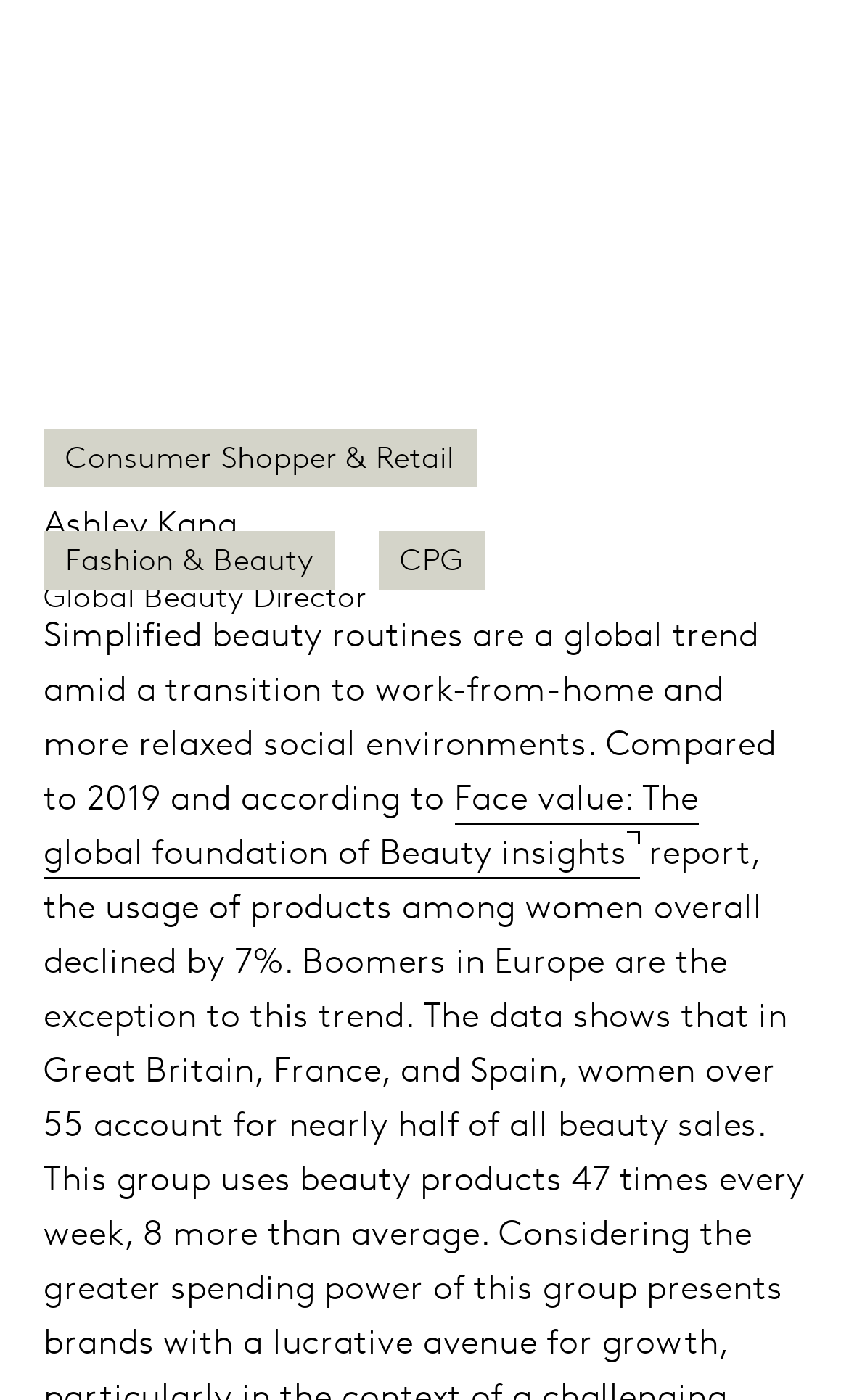Answer the question below in one word or phrase:
What is the context of the article?

Work-from-home and social environments